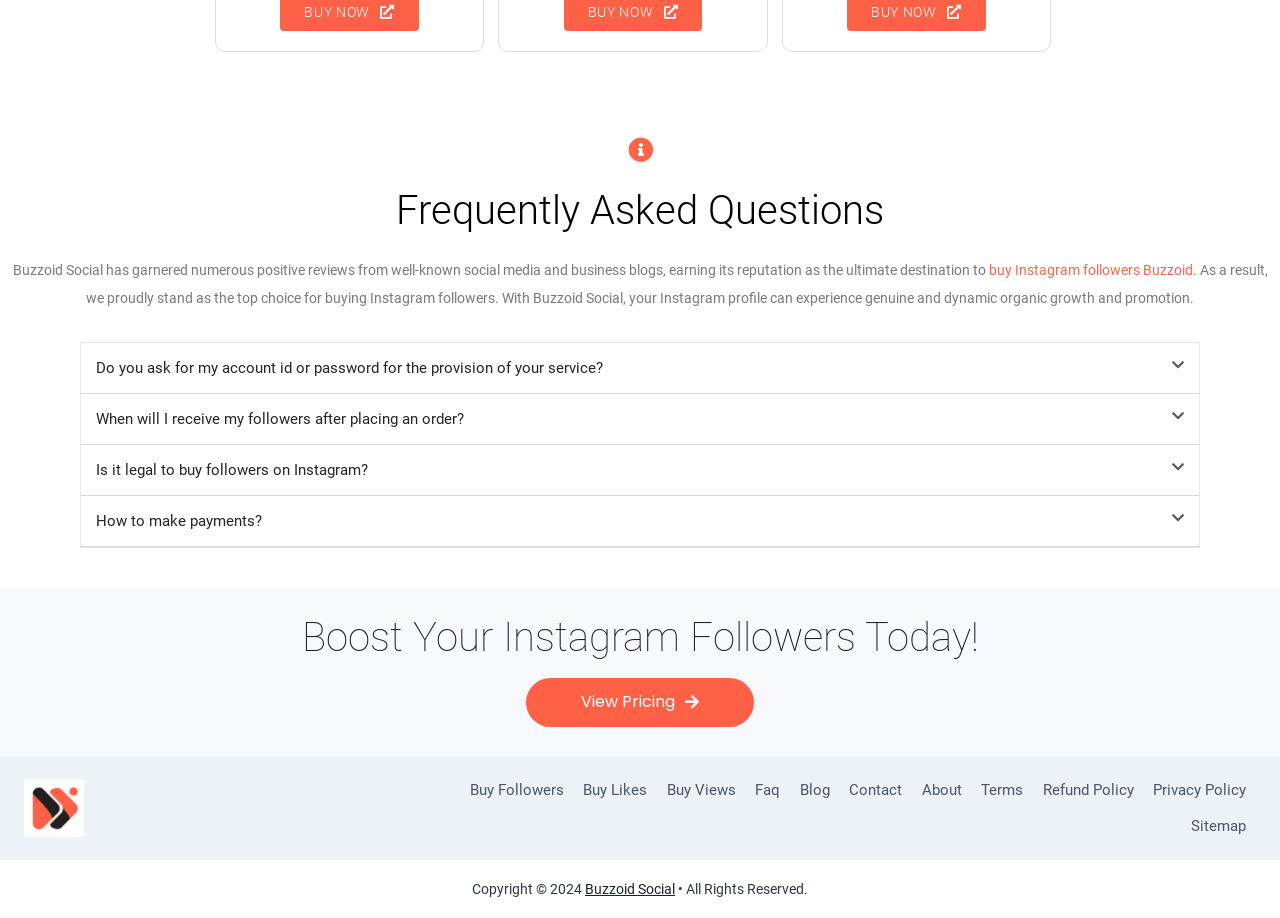Please provide the bounding box coordinate of the region that matches the element description: Refund Policy. Coordinates should be in the format (top-left x, top-left y, bottom-right x, bottom-right y) and all values should be between 0 and 1.

[0.807, 0.842, 0.893, 0.88]